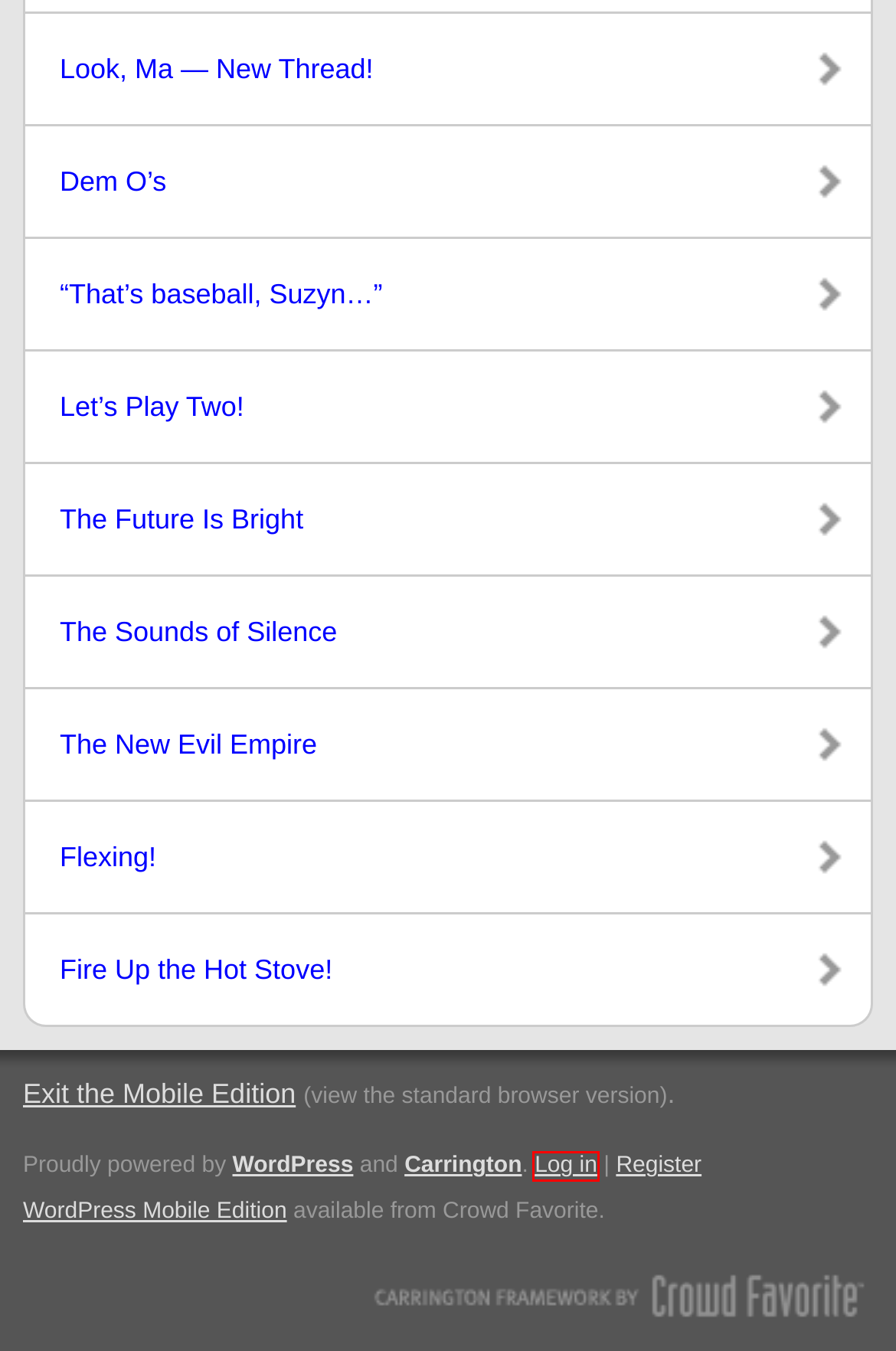Observe the provided screenshot of a webpage with a red bounding box around a specific UI element. Choose the webpage description that best fits the new webpage after you click on the highlighted element. These are your options:
A. » The Sounds of Silence Bronx Banter
B. » Let’s Play Two! Bronx Banter
C. » The Future Is Bright Bronx Banter
D. Blog Tool, Publishing Platform, and CMS – WordPress.org
E. Bronx Banter ‹ Log In
F. » Flexing! Bronx Banter
G. » Dem O’s Bronx Banter
H. » The New Evil Empire Bronx Banter

E